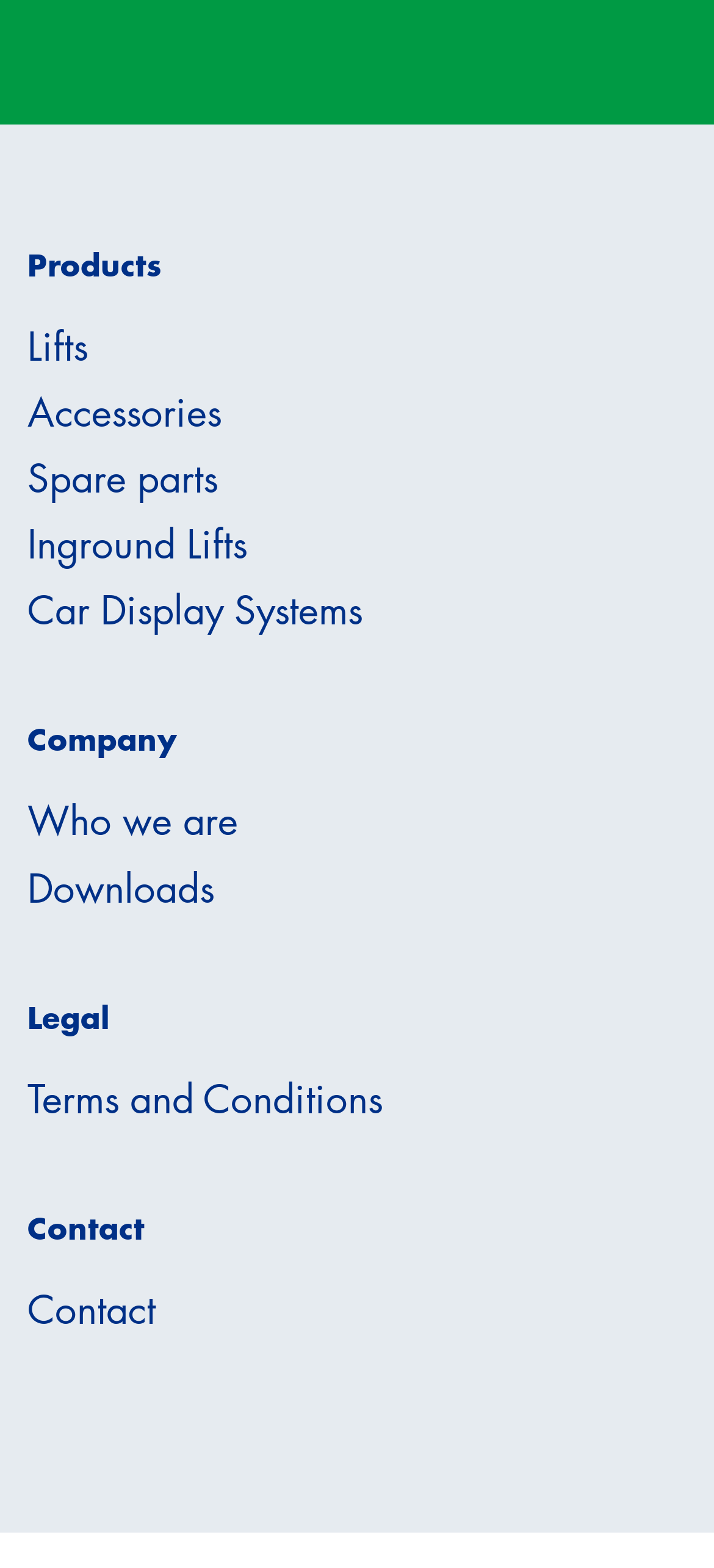Give a concise answer of one word or phrase to the question: 
What is the purpose of the self-equalization system?

To equalize the hydraulic system